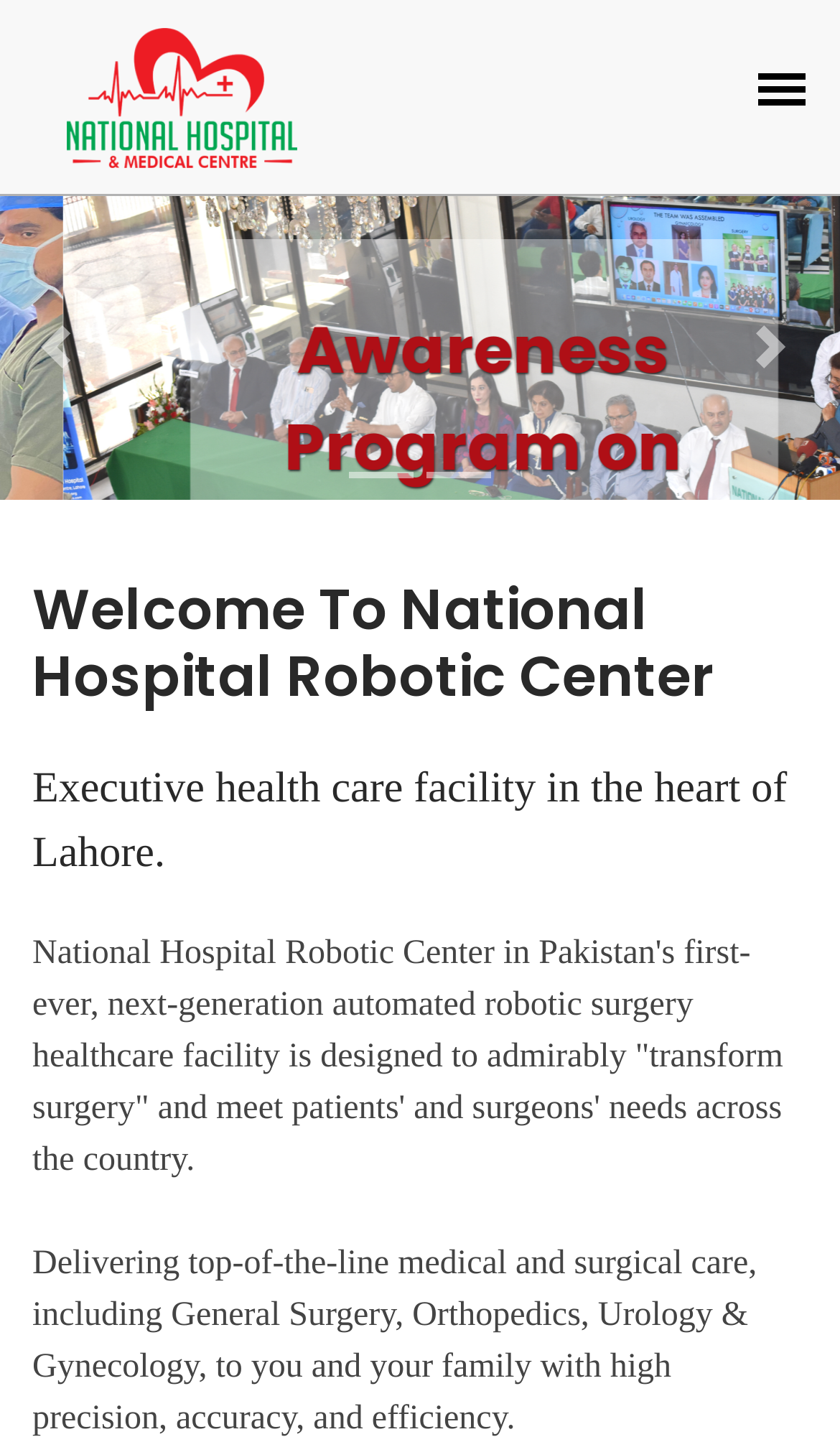Please use the details from the image to answer the following question comprehensively:
What is the hospital's focus?

The webpage mentions 'Delivering top-of-the-line medical and surgical care, including ... to you and your family with high precision, accuracy, and efficiency', which suggests that the hospital's focus is on patient care.